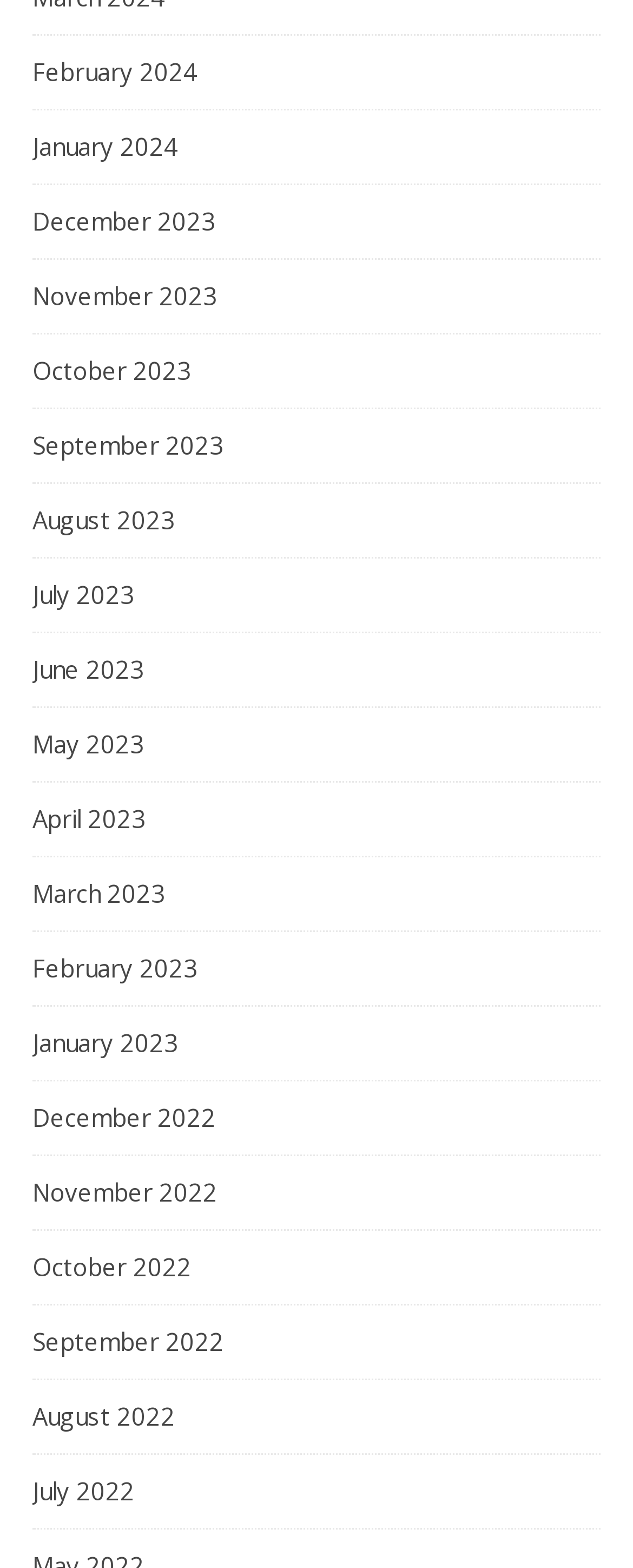Please locate the bounding box coordinates of the element's region that needs to be clicked to follow the instruction: "view February 2024". The bounding box coordinates should be provided as four float numbers between 0 and 1, i.e., [left, top, right, bottom].

[0.051, 0.023, 0.313, 0.07]